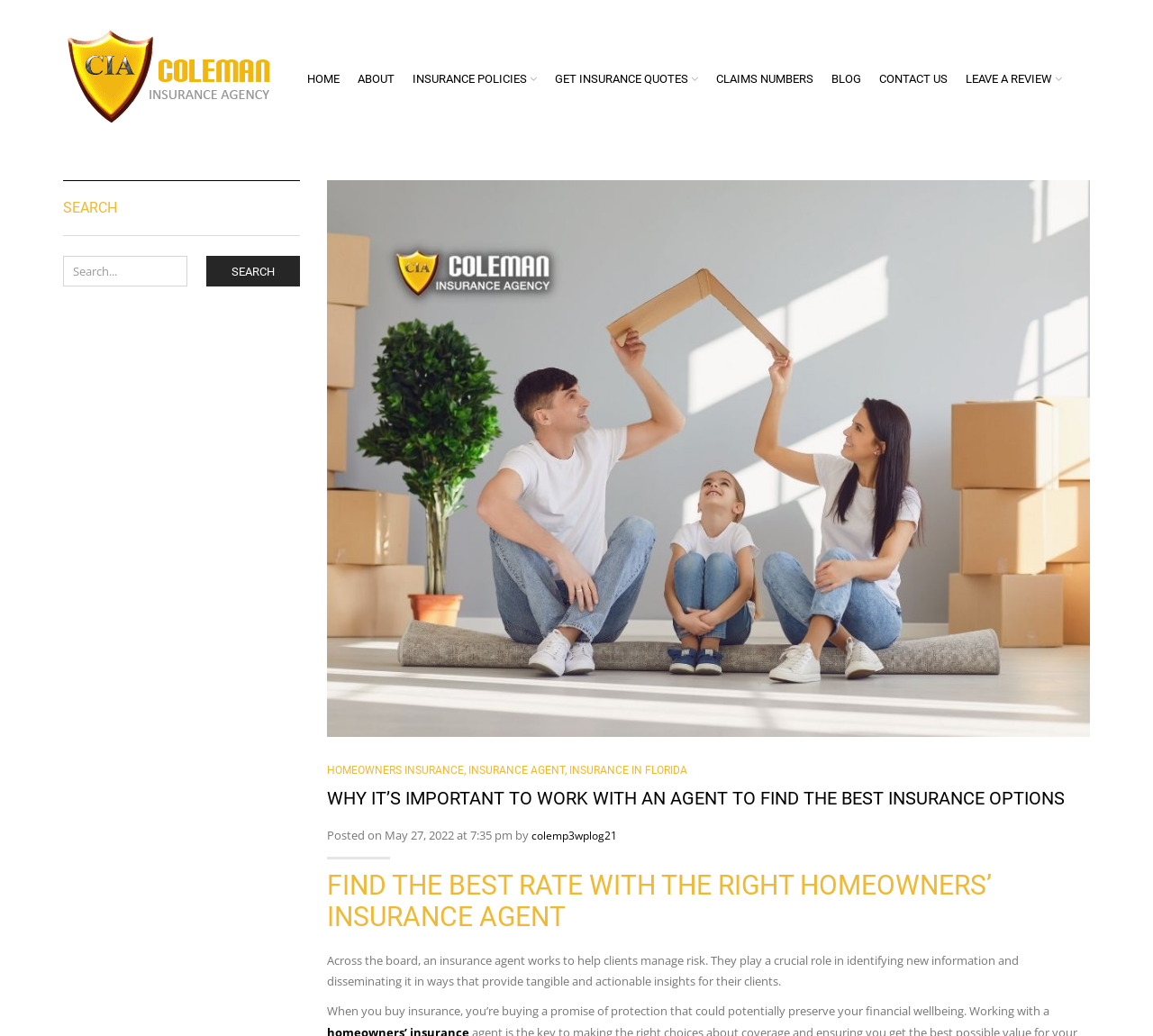What is the purpose of an insurance agent?
Identify the answer in the screenshot and reply with a single word or phrase.

To help clients manage risk